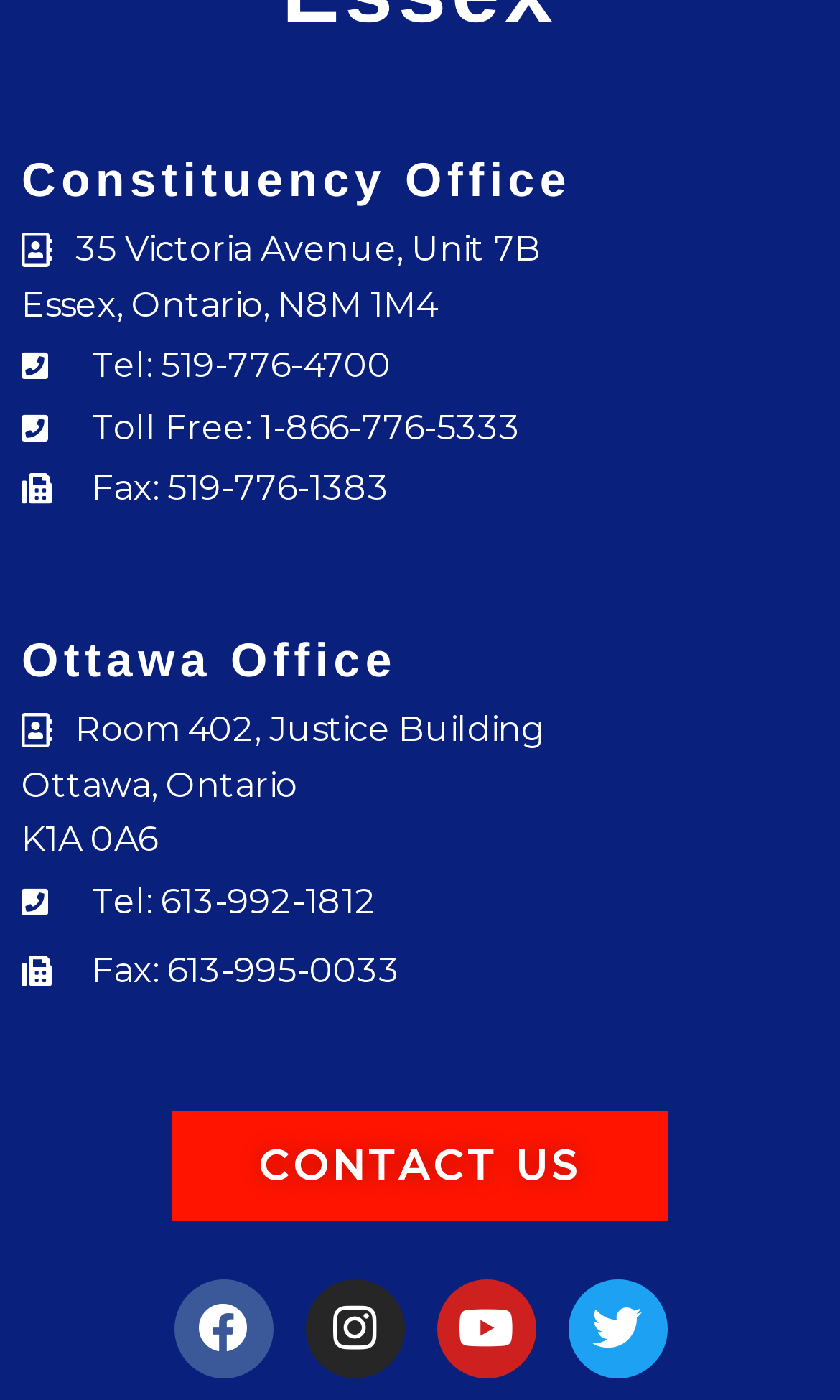What is the toll-free phone number?
From the screenshot, provide a brief answer in one word or phrase.

1-866-776-5333